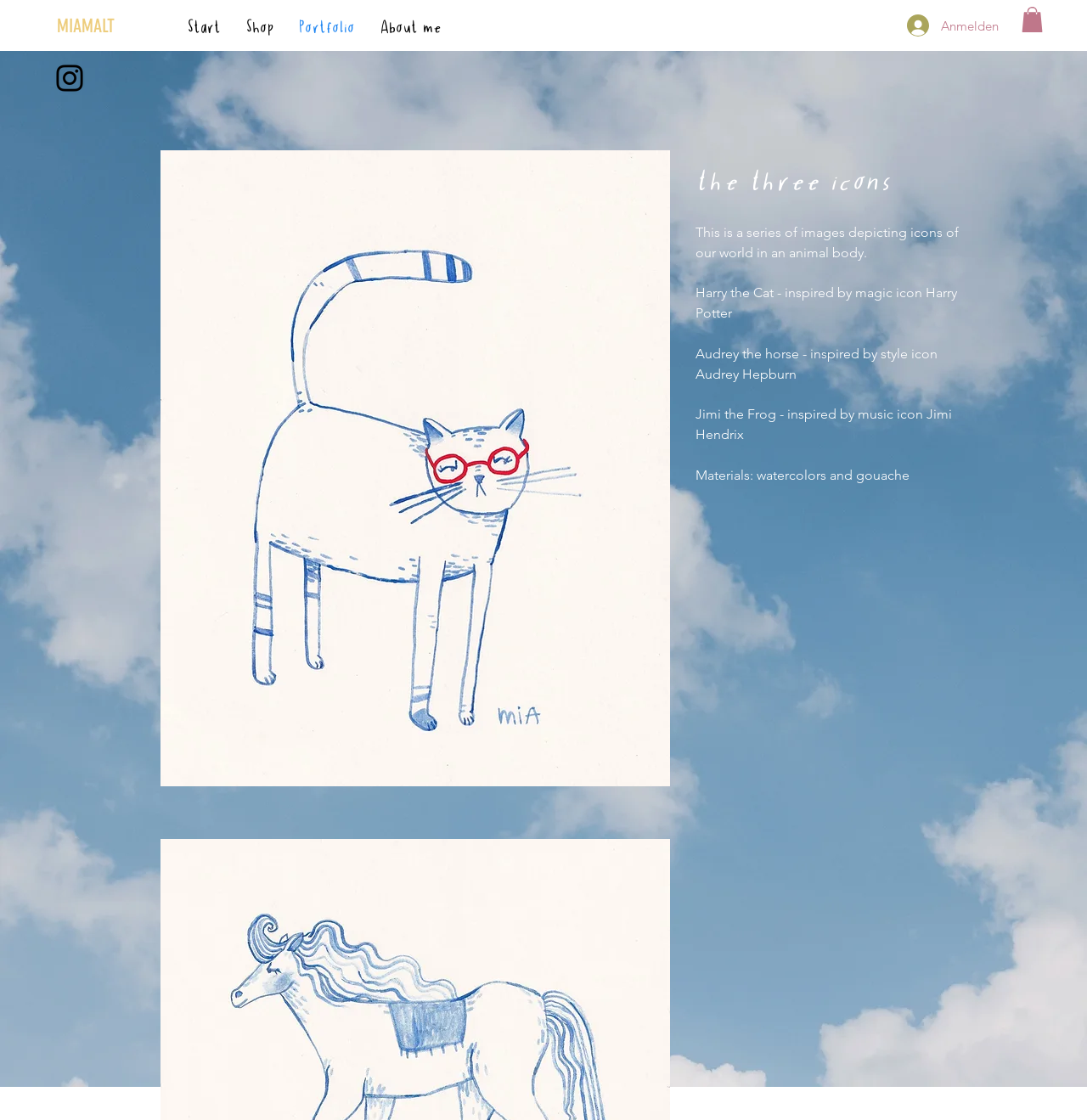What is the name of the artist?
Use the screenshot to answer the question with a single word or phrase.

MiaMalt